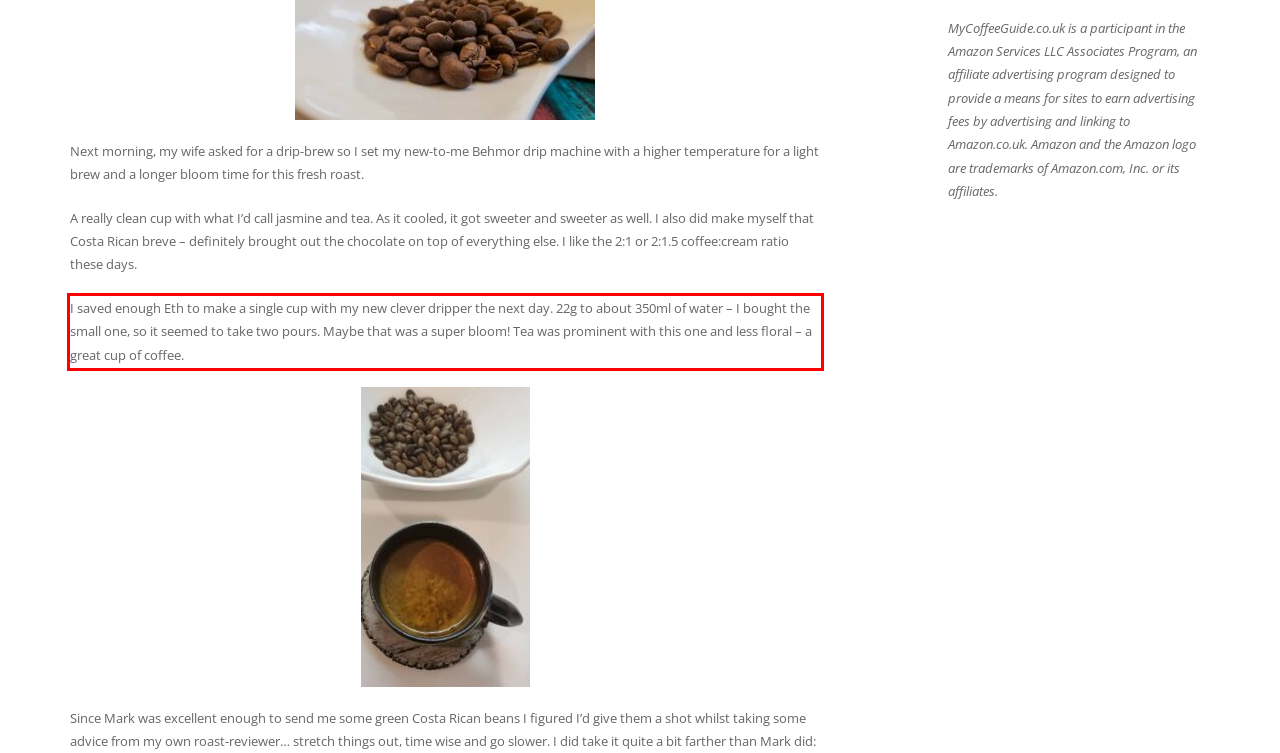Look at the screenshot of the webpage, locate the red rectangle bounding box, and generate the text content that it contains.

I saved enough Eth to make a single cup with my new clever dripper the next day. 22g to about 350ml of water – I bought the small one, so it seemed to take two pours. Maybe that was a super bloom! Tea was prominent with this one and less floral – a great cup of coffee.